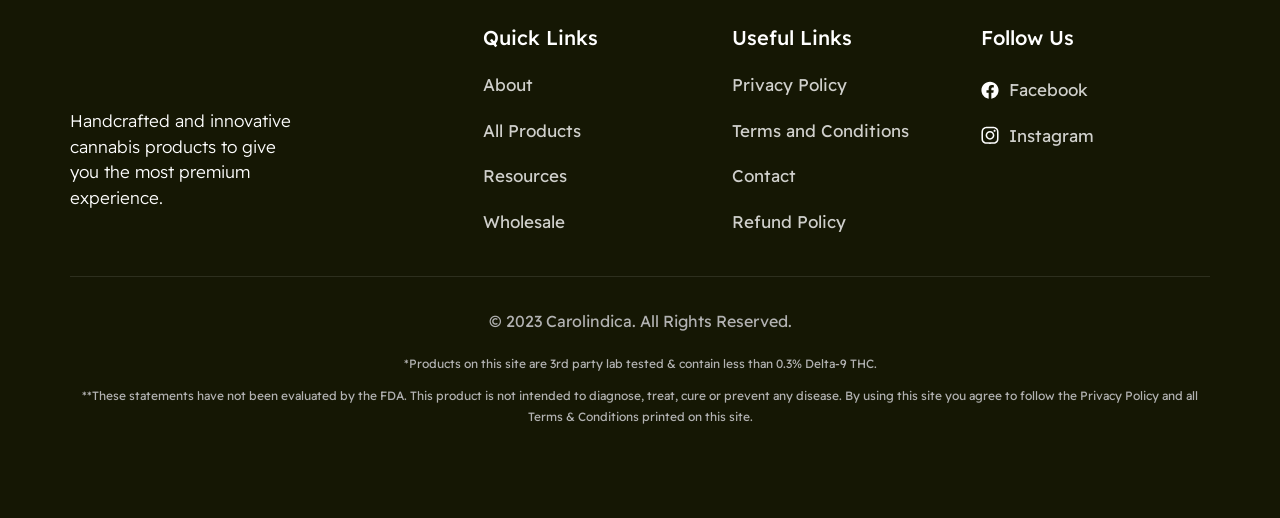Give a concise answer using one word or a phrase to the following question:
What is the purpose of the products on this site?

not for diagnosis or treatment